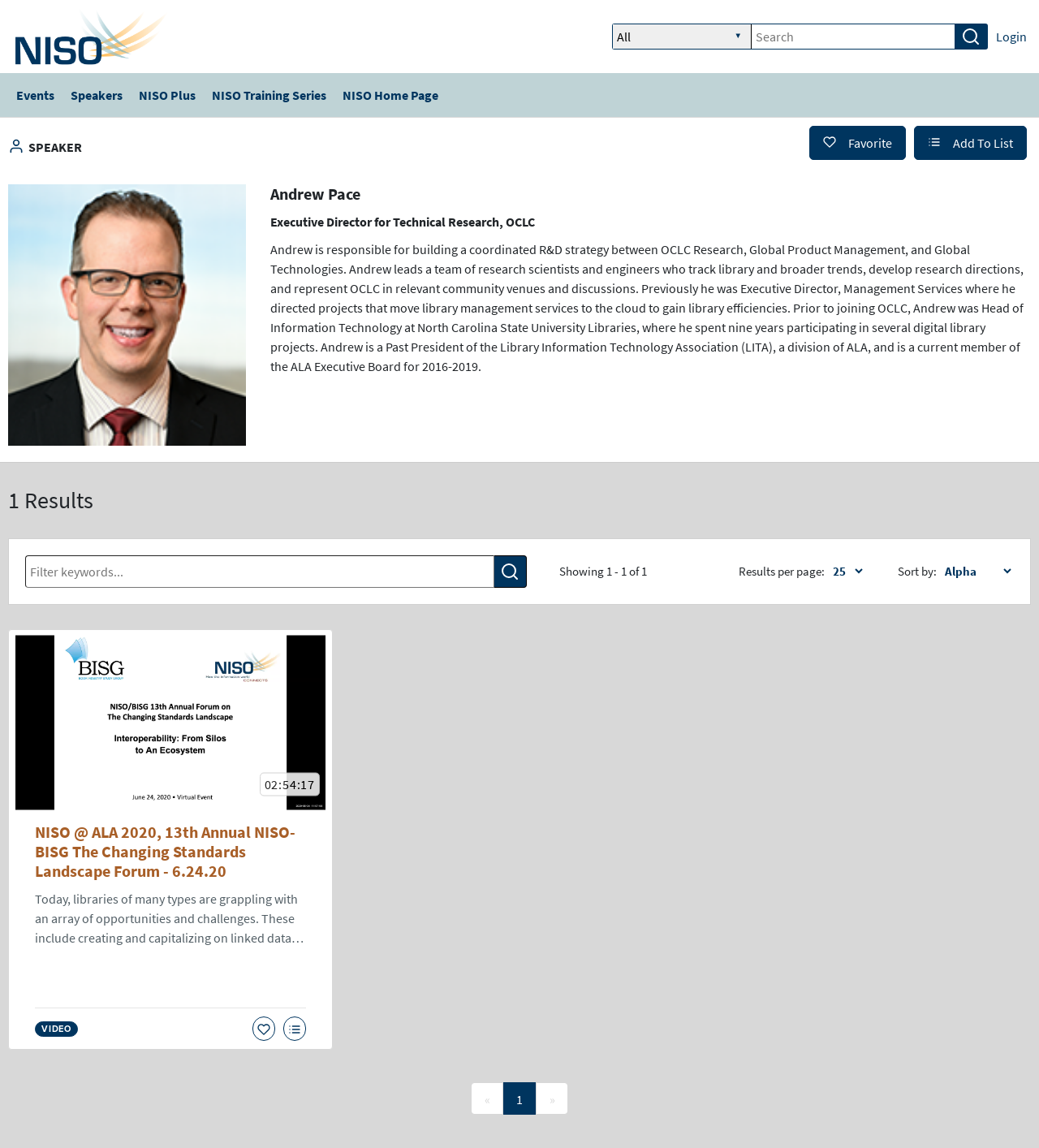From the element description: "»", extract the bounding box coordinates of the UI element. The coordinates should be expressed as four float numbers between 0 and 1, in the order [left, top, right, bottom].

[0.516, 0.943, 0.547, 0.971]